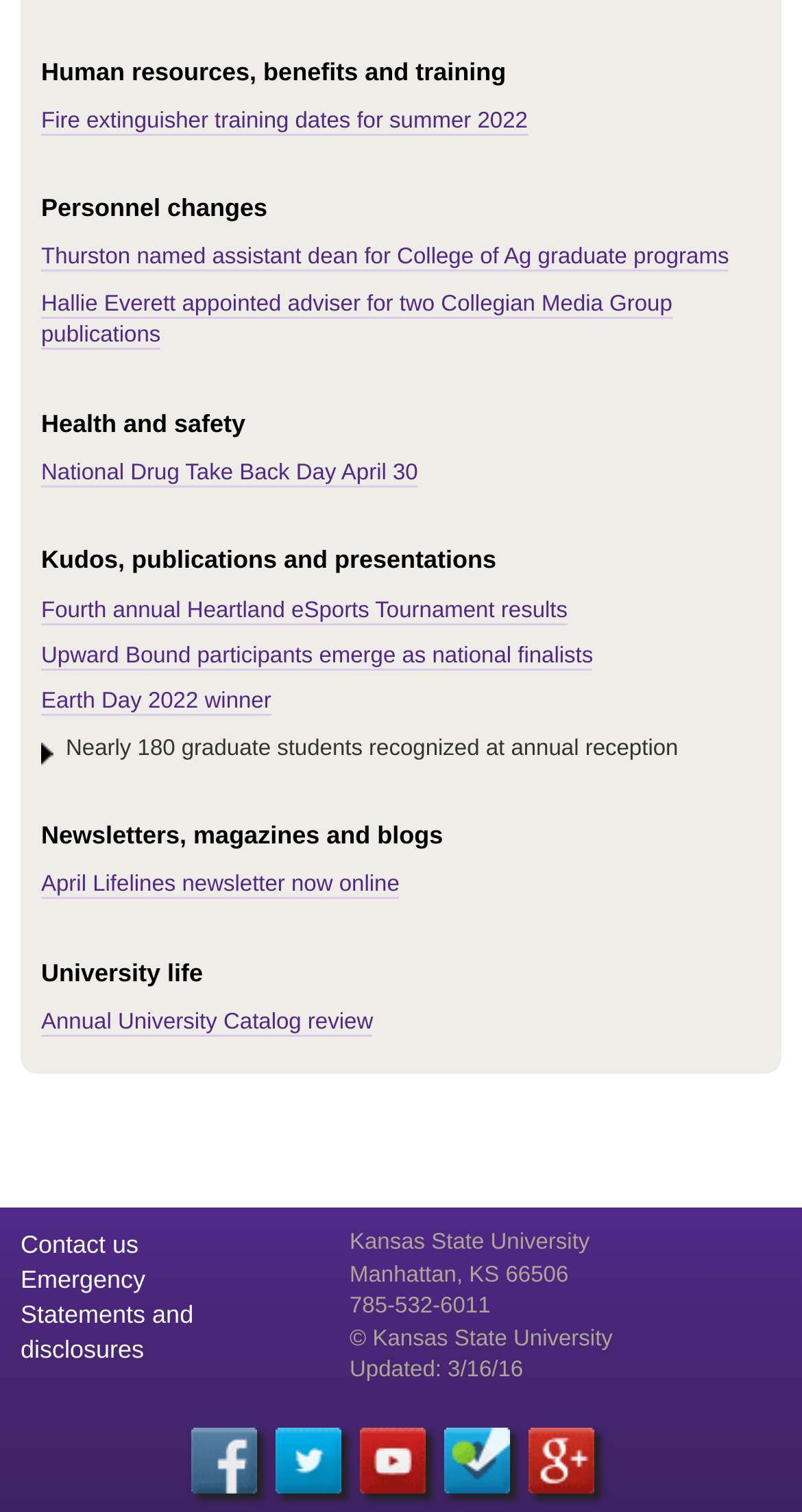Could you indicate the bounding box coordinates of the region to click in order to complete this instruction: "Contact us".

[0.026, 0.814, 0.173, 0.833]